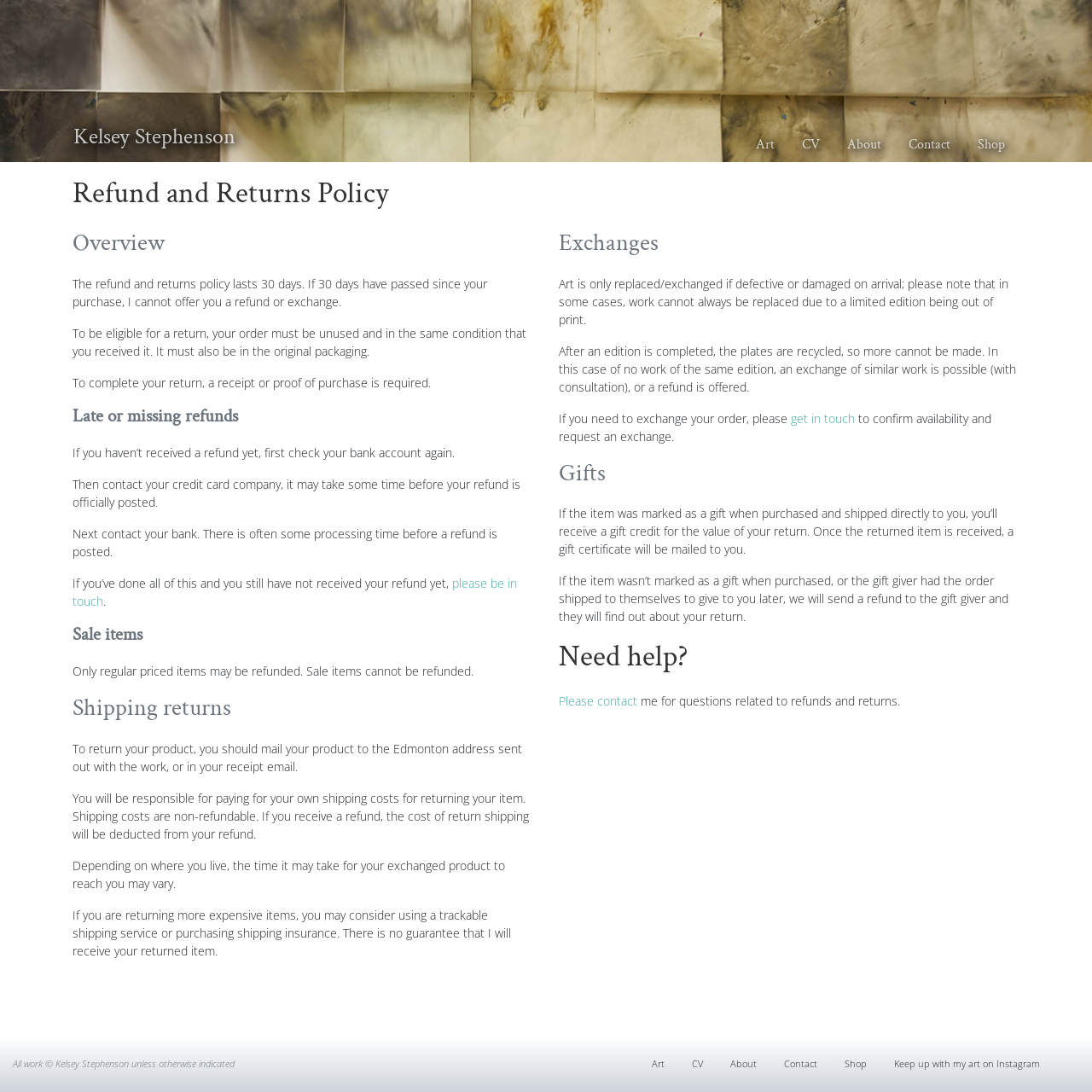Determine the bounding box coordinates in the format (top-left x, top-left y, bottom-right x, bottom-right y). Ensure all values are floating point numbers between 0 and 1. Identify the bounding box of the UI element described by: Art

[0.68, 0.117, 0.722, 0.148]